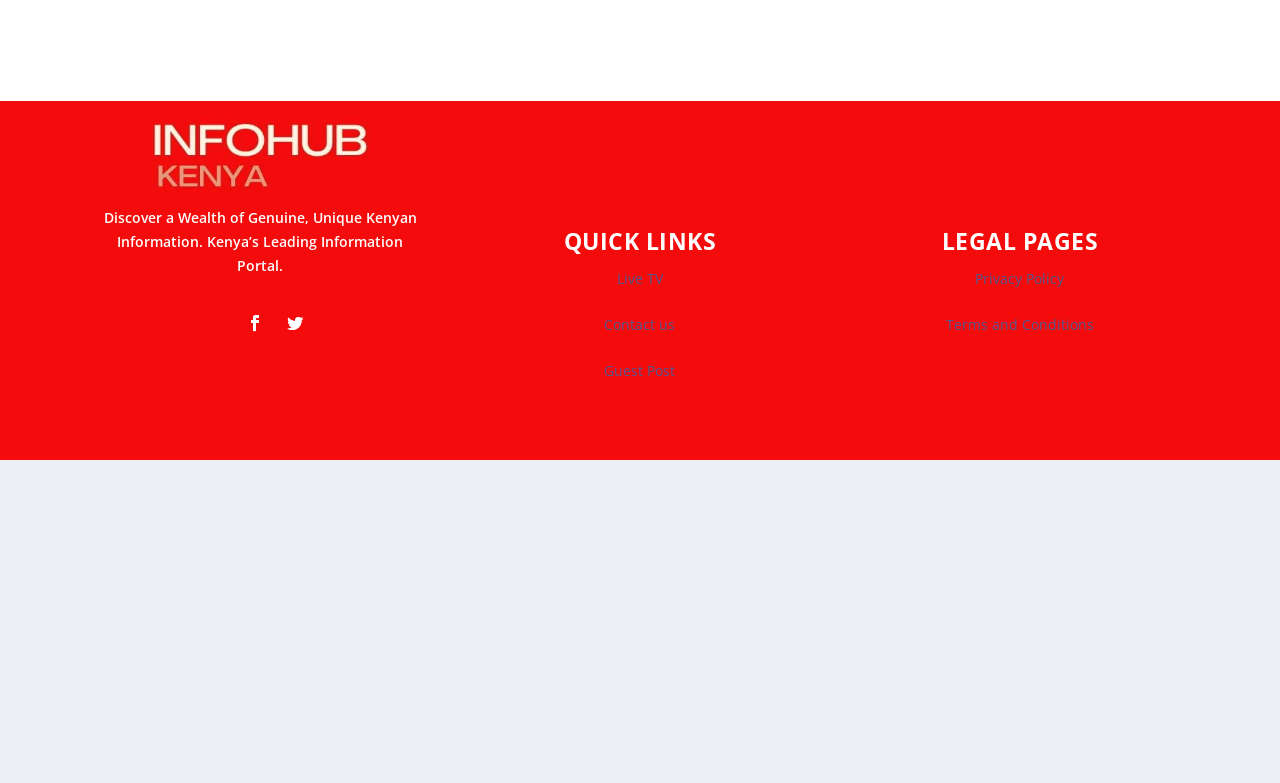Using the description "Live TV", predict the bounding box of the relevant HTML element.

[0.482, 0.45, 0.518, 0.474]